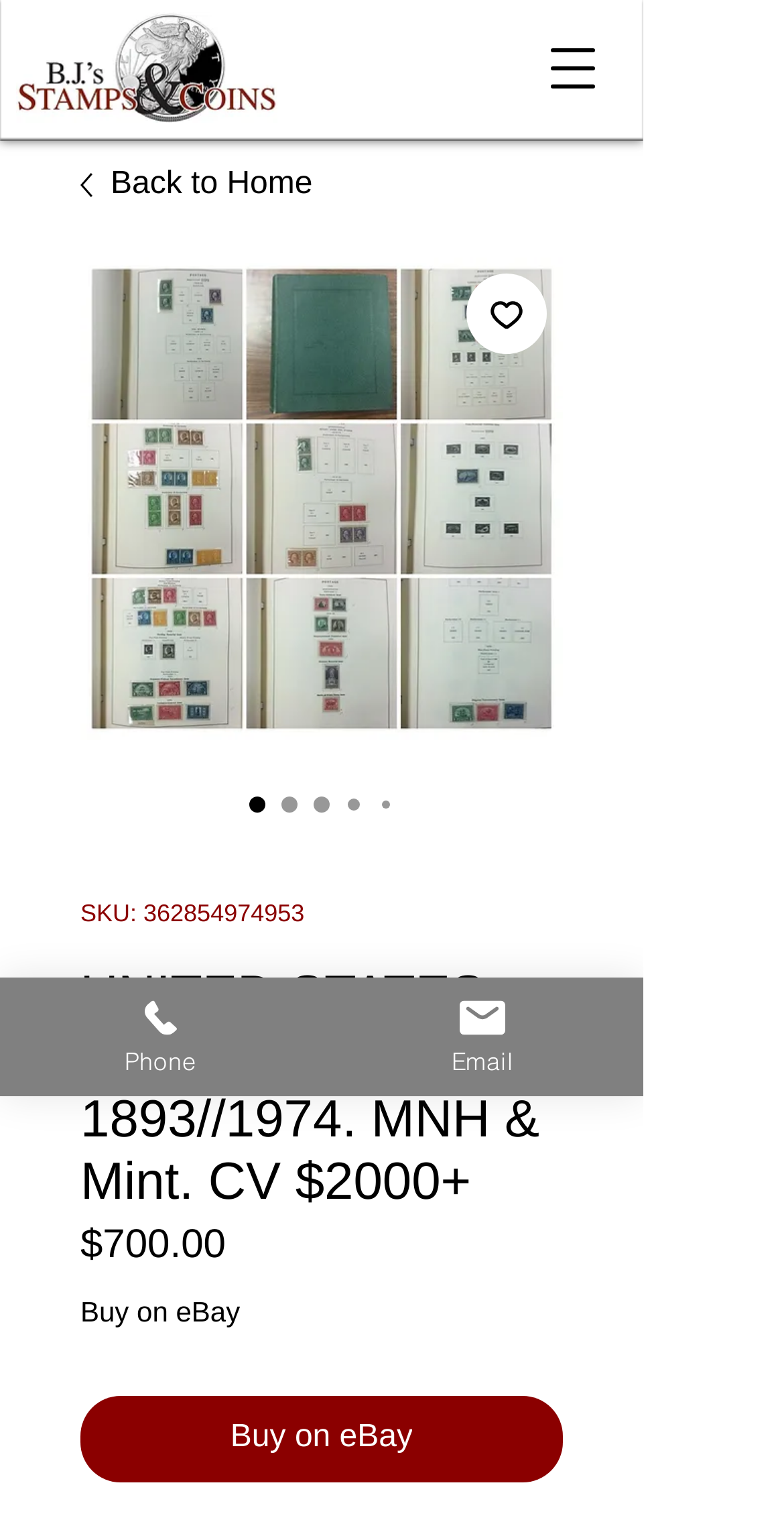Identify and provide the main heading of the webpage.

UNITED STATES collection from 1893//1974. MNH & Mint. CV $2000+